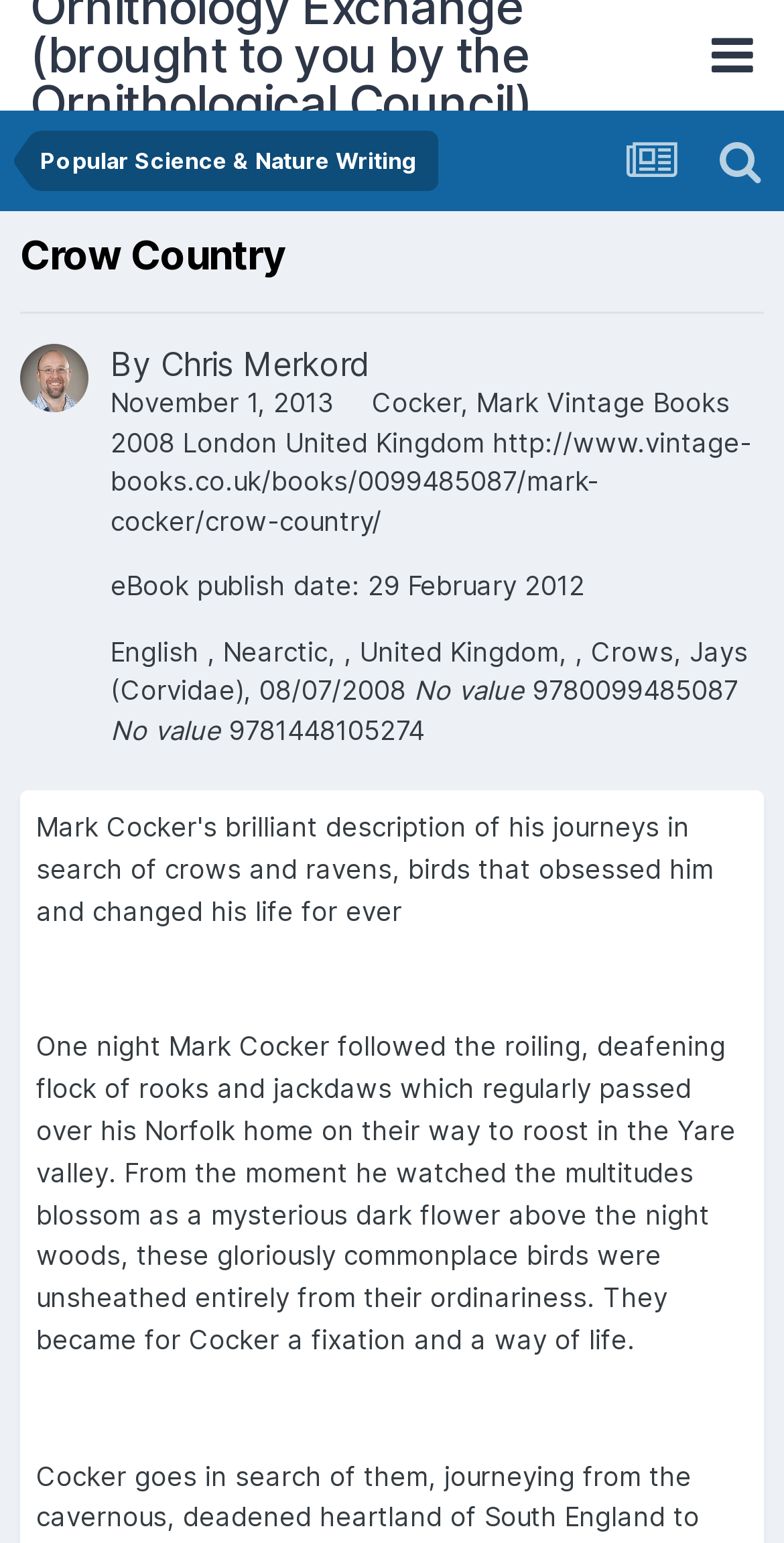What is the author of the book Crow Country?
Please ensure your answer is as detailed and informative as possible.

I found the answer by looking at the text 'By' followed by 'Chris Merkord' and then 'Cocker, Mark' which indicates that Mark Cocker is the author of the book Crow Country.